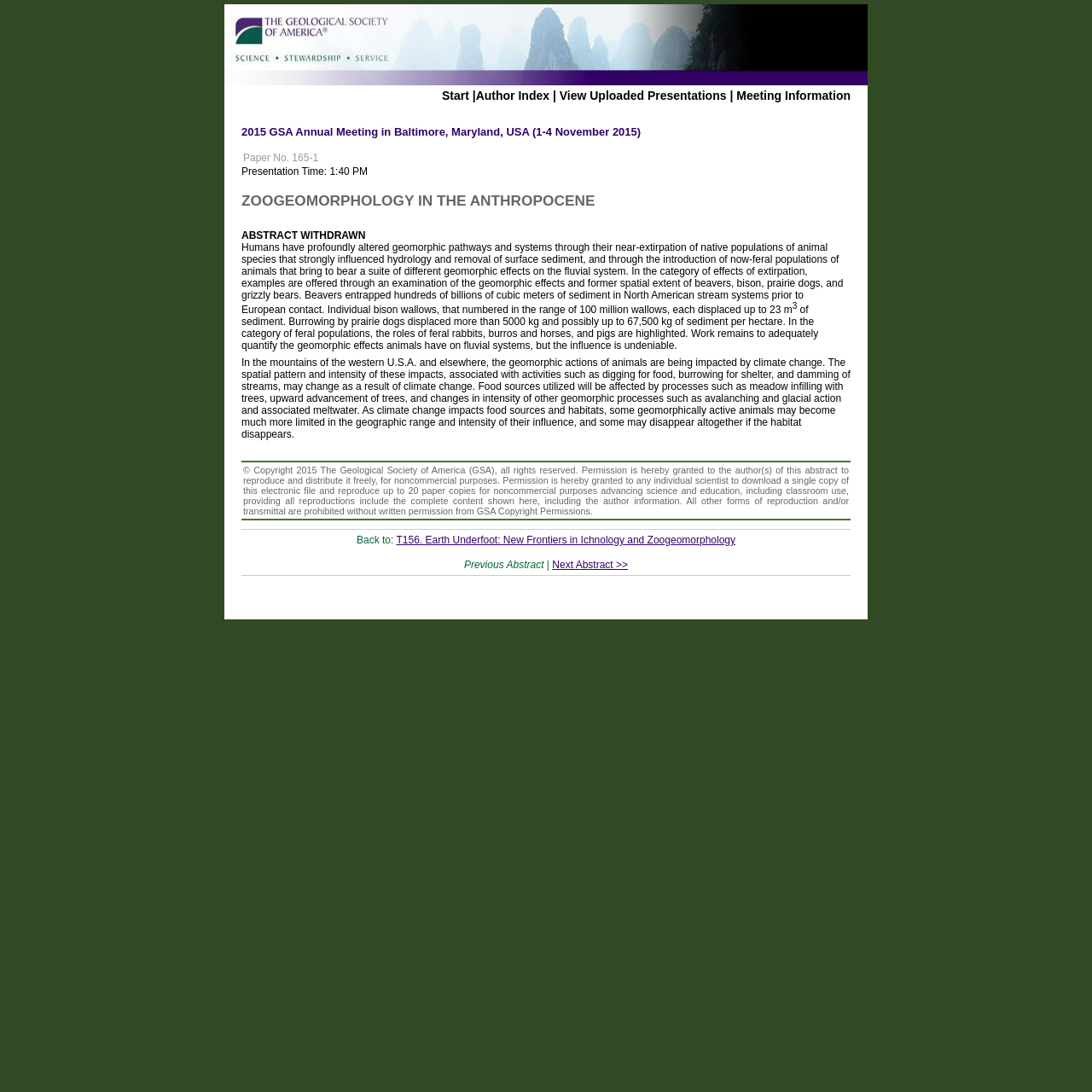What is the meeting information?
Give a detailed explanation using the information visible in the image.

I found the meeting information by looking at the heading element that says '2015 GSA Annual Meeting in Baltimore, Maryland, USA (1-4 November 2015)'.